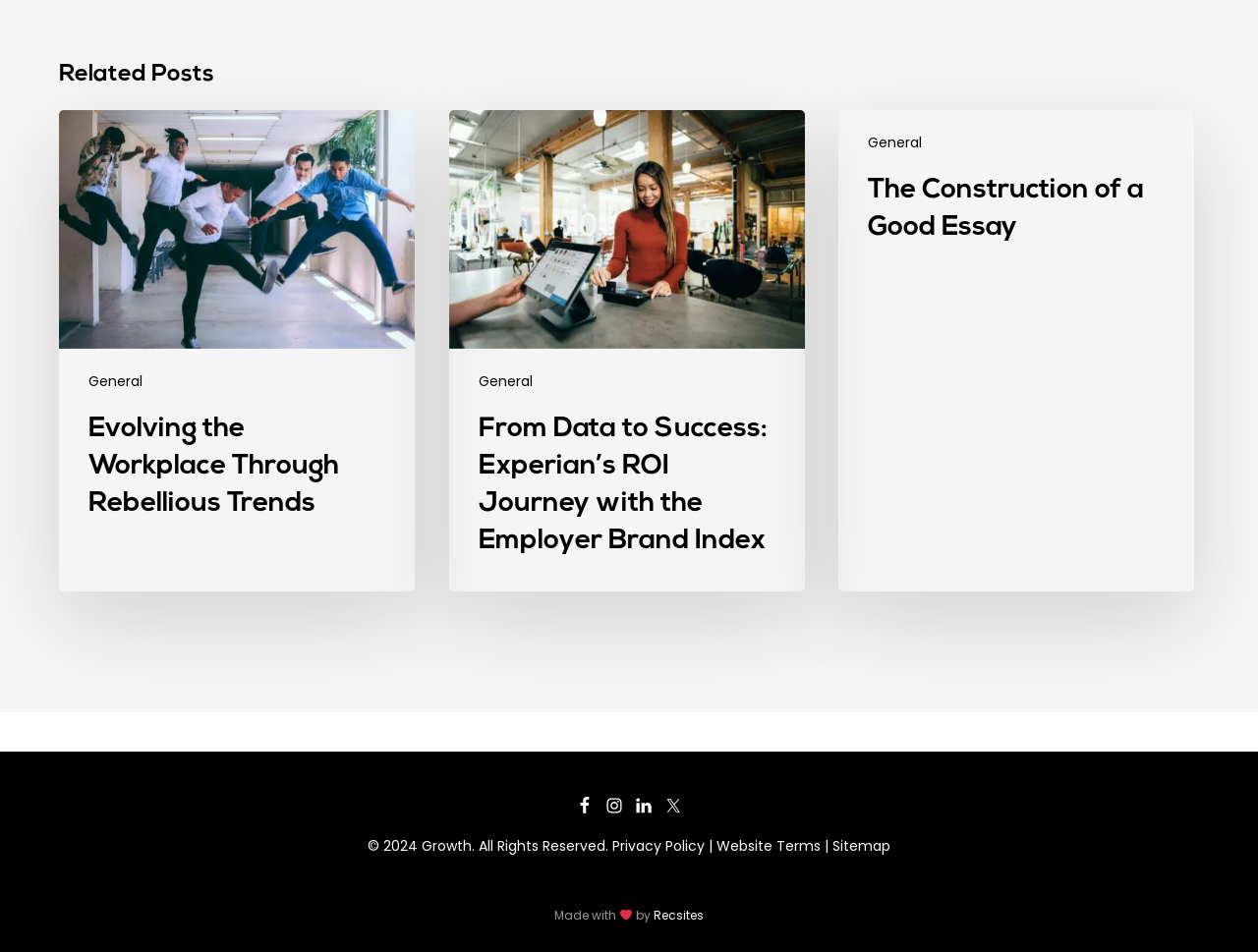Identify the coordinates of the bounding box for the element that must be clicked to accomplish the instruction: "Click on the link to Evolving the Workplace Through Rebellious Trends".

[0.047, 0.115, 0.33, 0.621]